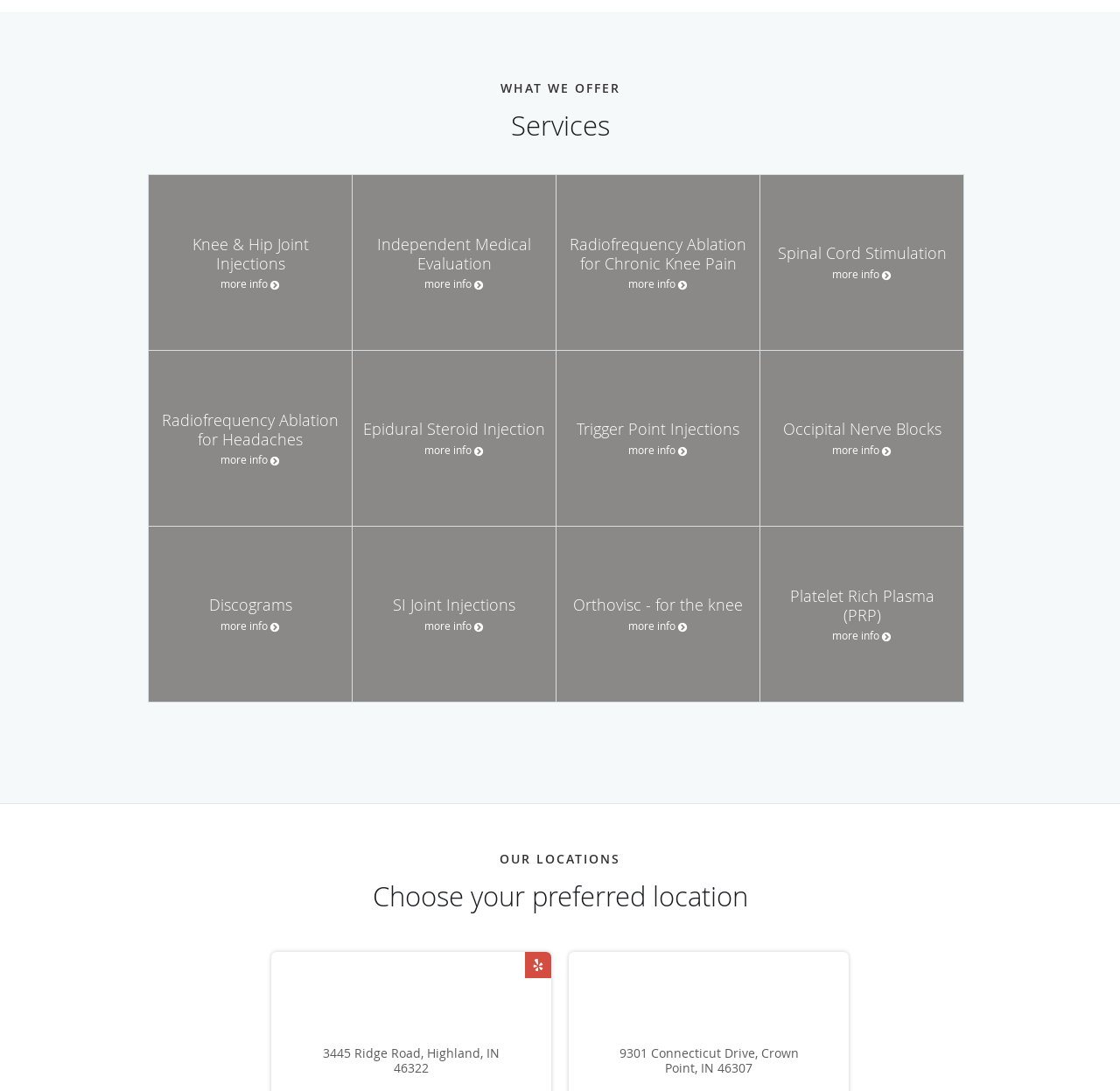Using the given description, provide the bounding box coordinates formatted as (top-left x, top-left y, bottom-right x, bottom-right y), with all values being floating point numbers between 0 and 1. Description: aria-label="Link to Yelp page"

[0.469, 0.873, 0.492, 0.897]